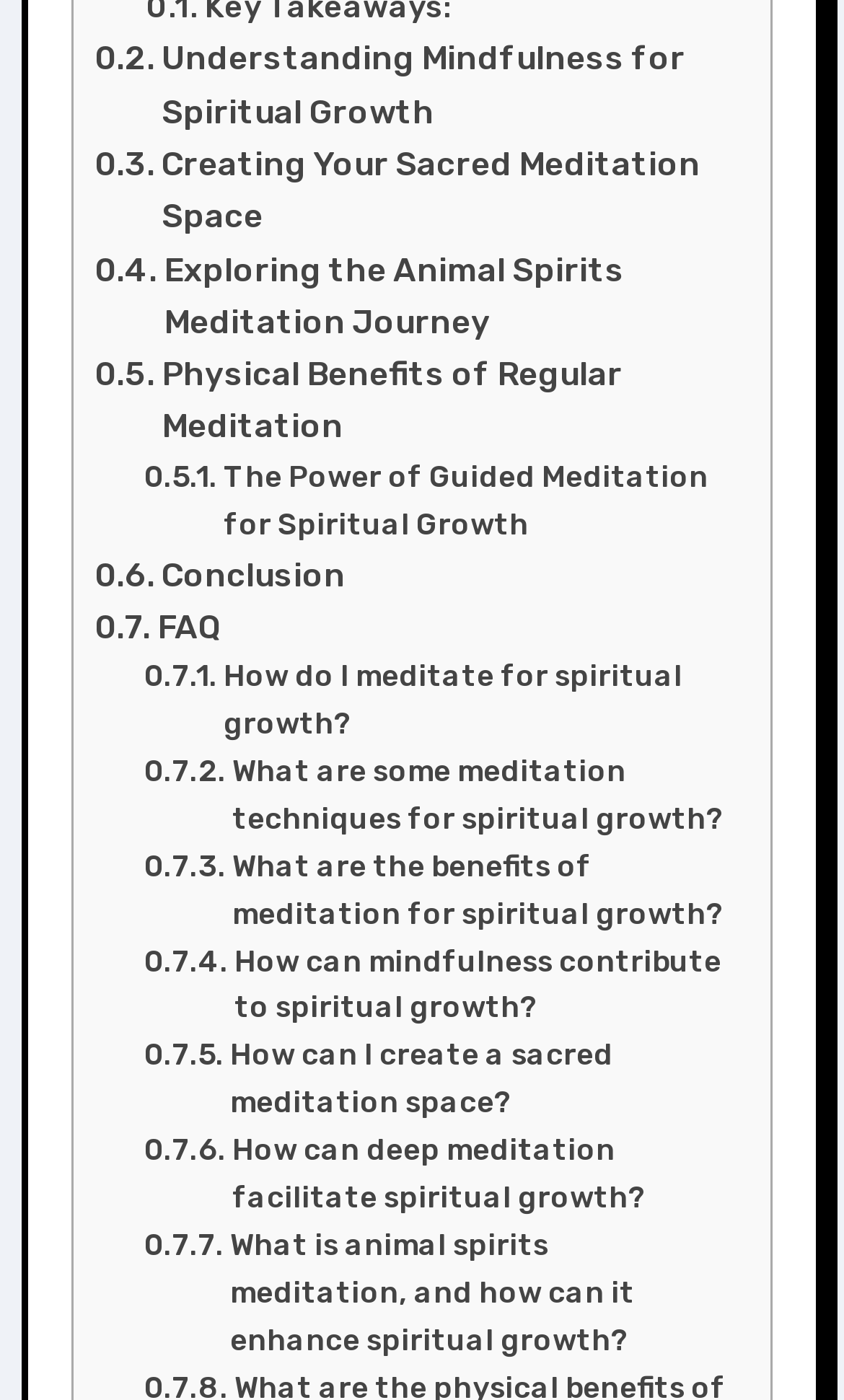Show me the bounding box coordinates of the clickable region to achieve the task as per the instruction: "Read about understanding mindfulness for spiritual growth".

[0.112, 0.024, 0.862, 0.099]